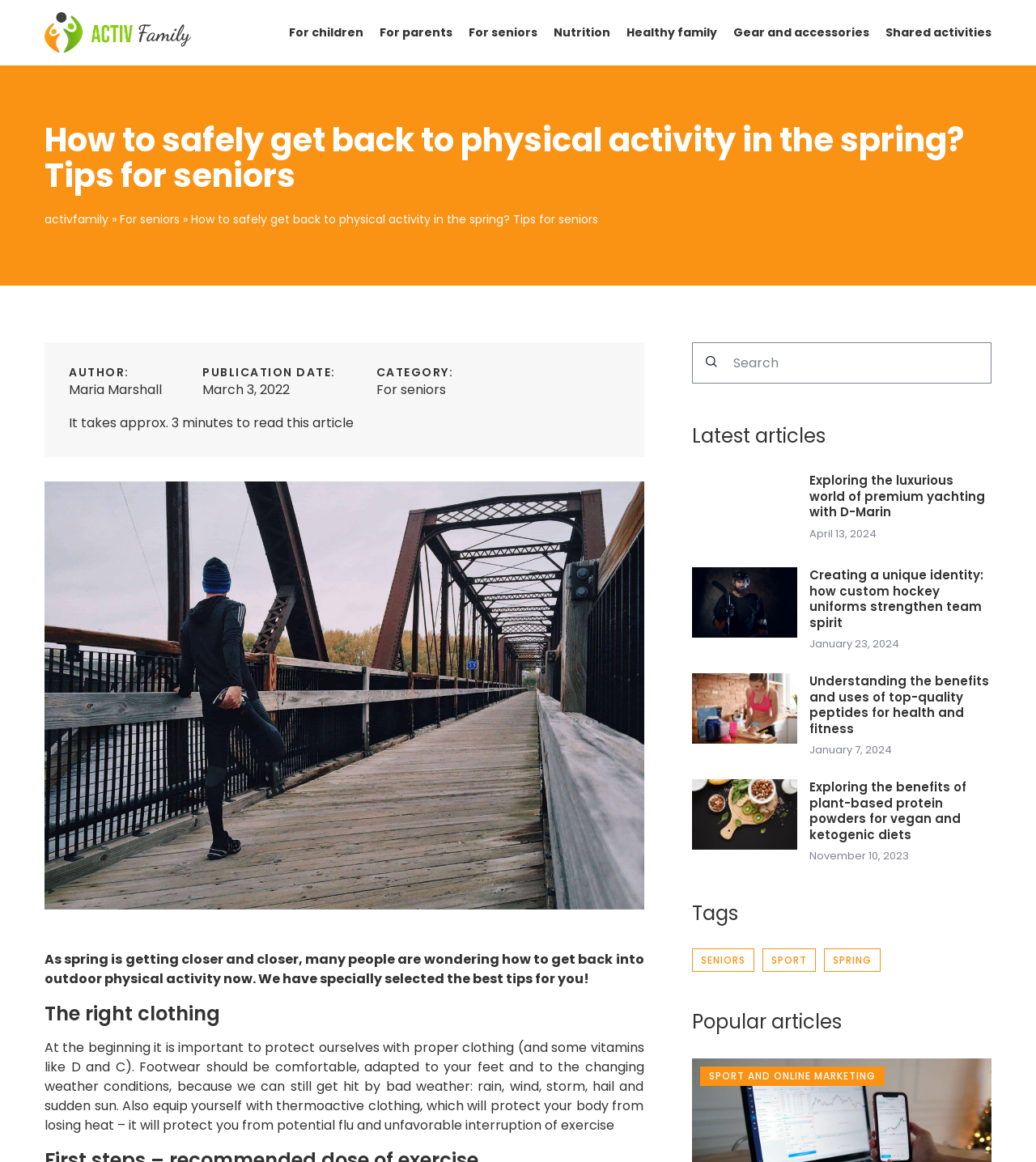What is the primary heading on this webpage?

How to safely get back to physical activity in the spring? Tips for seniors